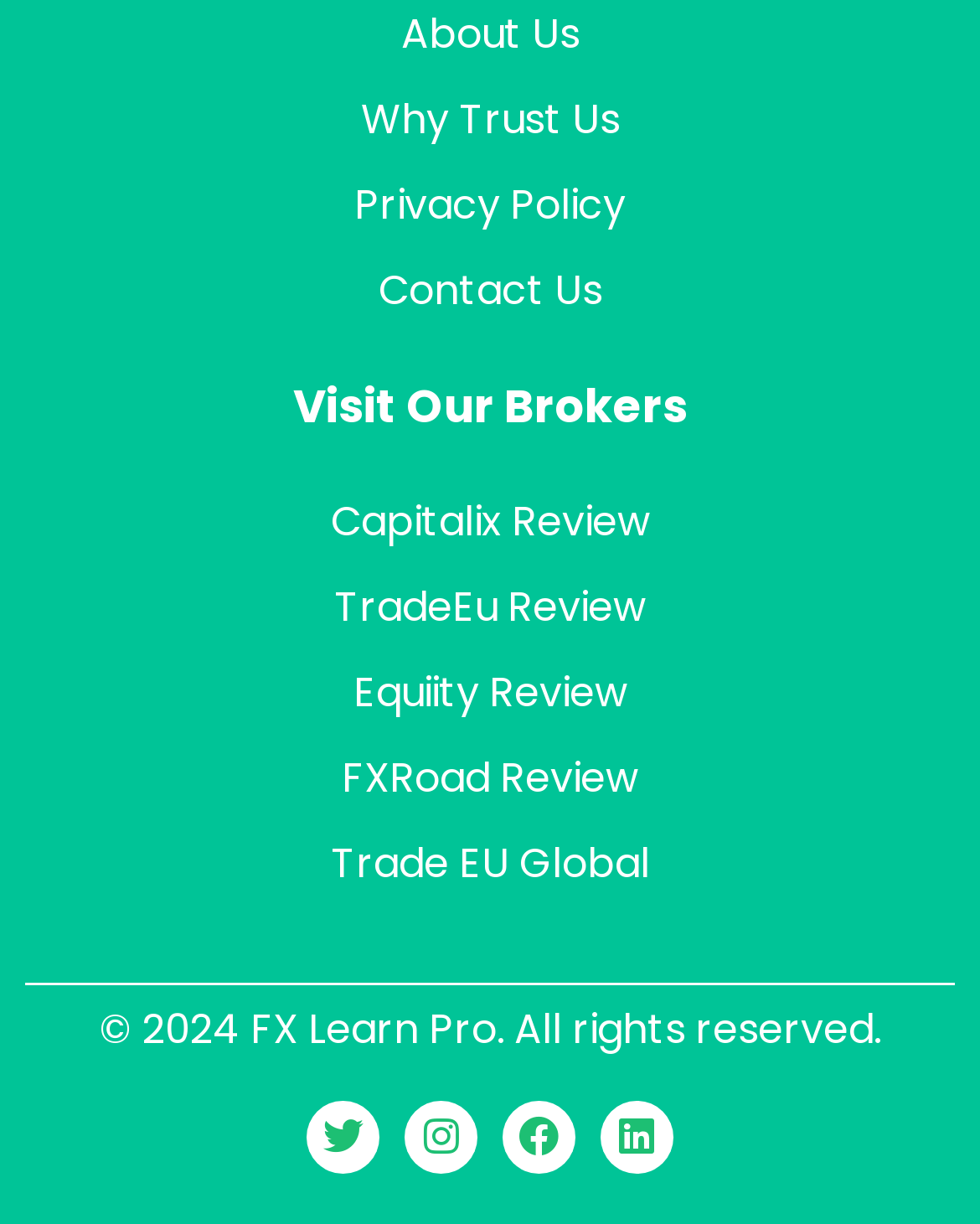Please analyze the image and give a detailed answer to the question:
How many social media links are present at the bottom of the page?

At the bottom of the page, there are three social media links: Twitter, Facebook, and Linkedin. These links are represented by their respective icons and are located near the copyright information.